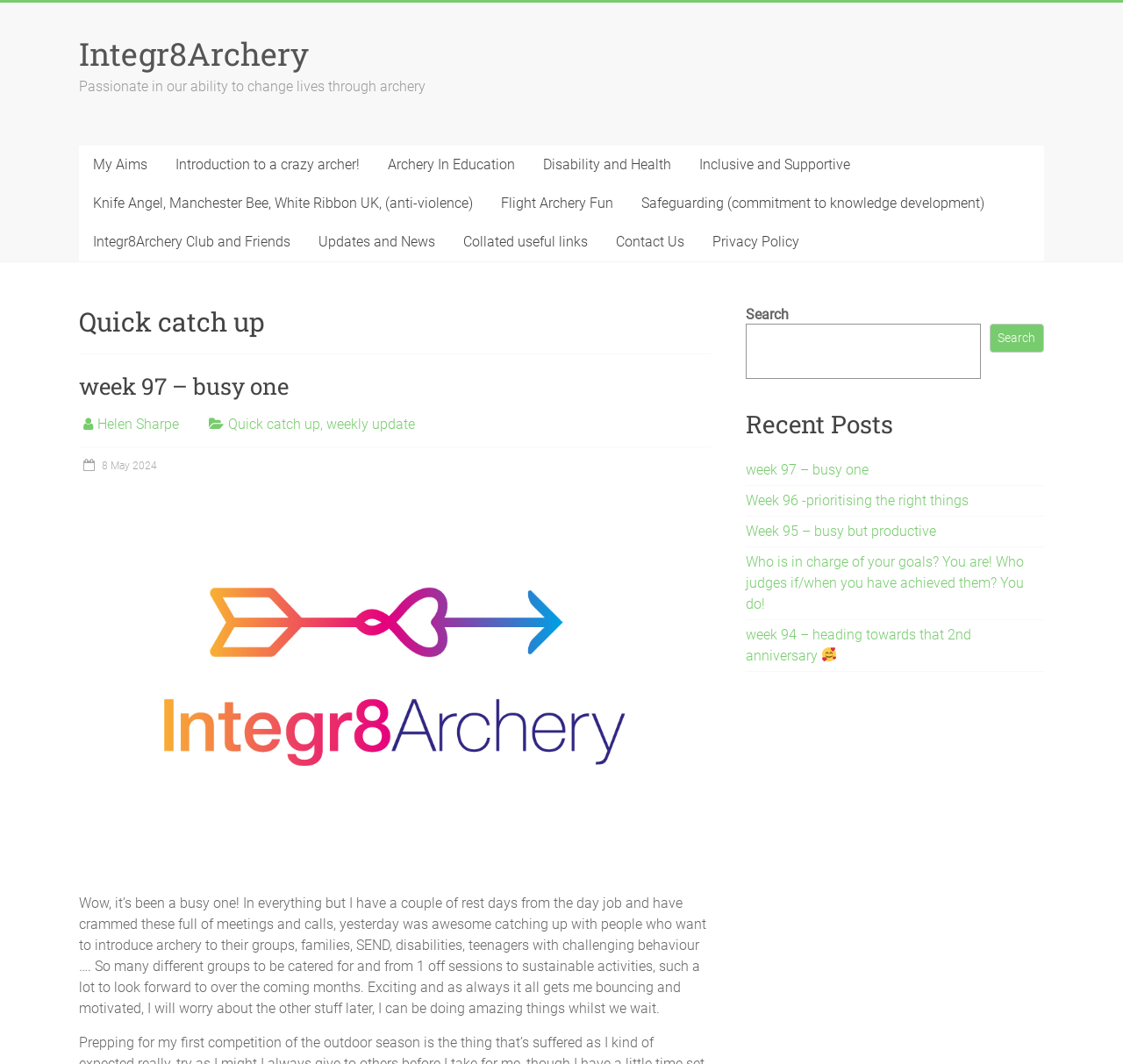Pinpoint the bounding box coordinates of the area that must be clicked to complete this instruction: "View 'Recent Posts'".

[0.664, 0.385, 0.93, 0.427]